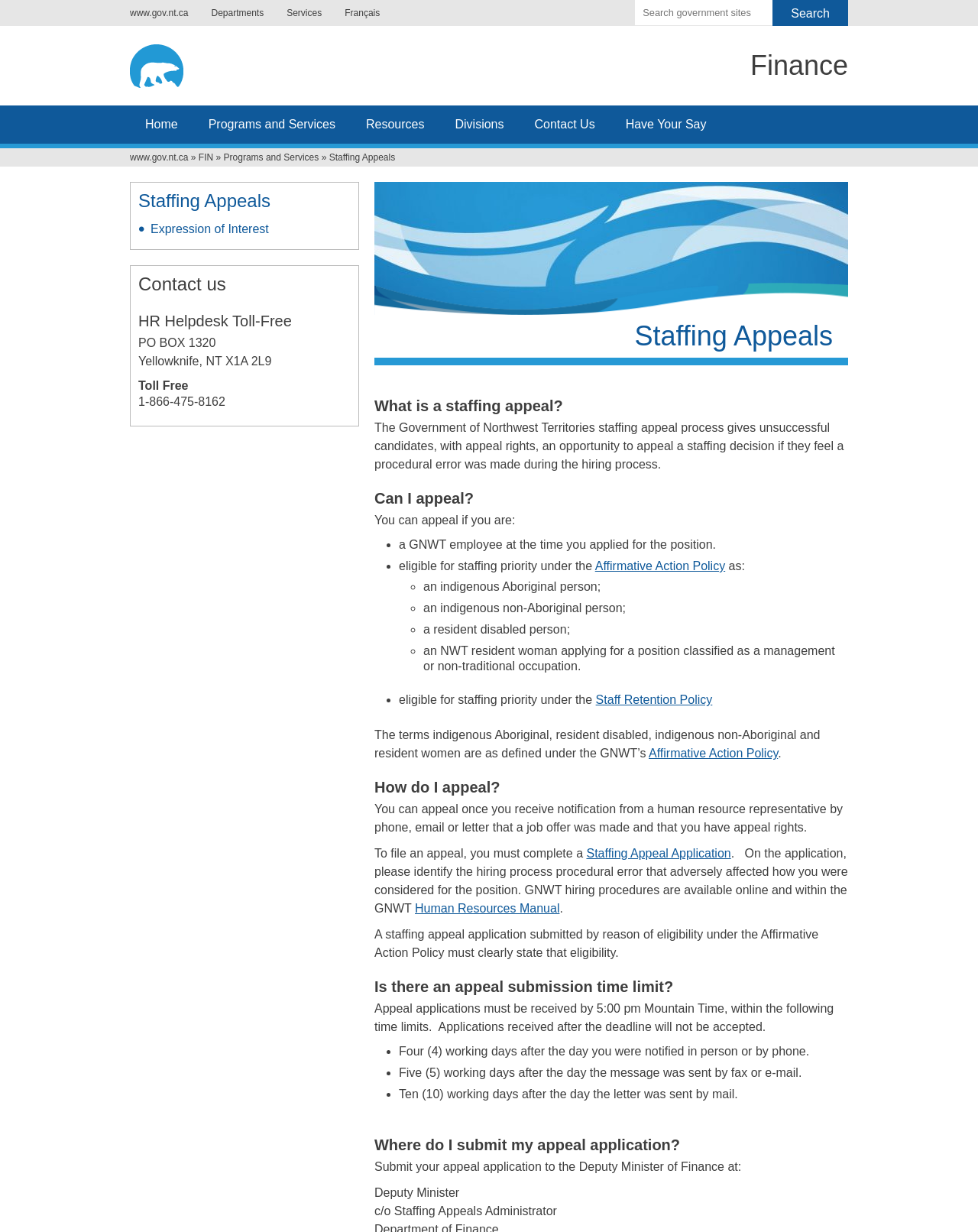Please locate the bounding box coordinates of the element that should be clicked to complete the given instruction: "View the Staffing Appeals page".

[0.383, 0.256, 0.867, 0.29]